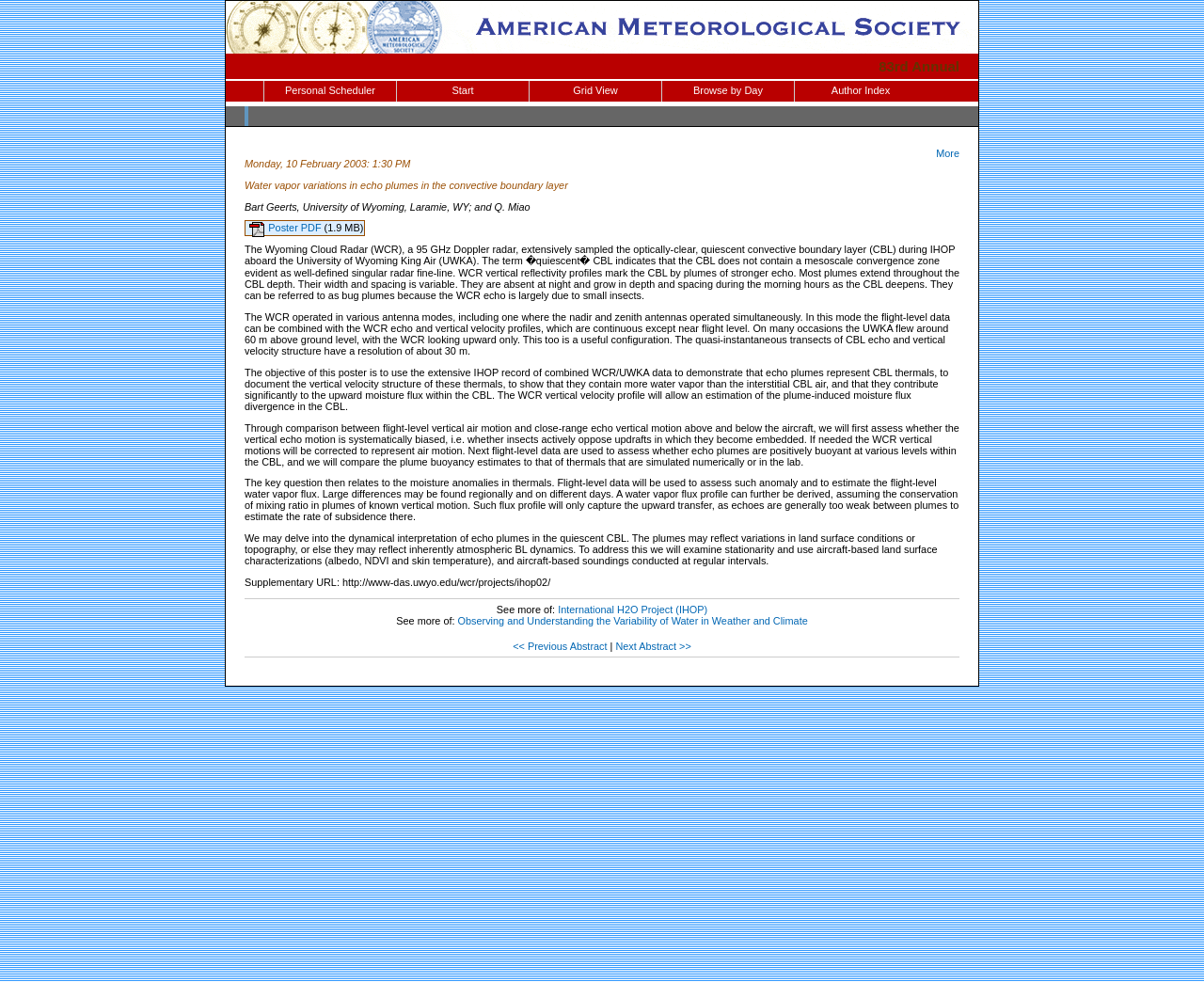Could you specify the bounding box coordinates for the clickable section to complete the following instruction: "View the 83rd Annual meeting page"?

[0.73, 0.059, 0.797, 0.076]